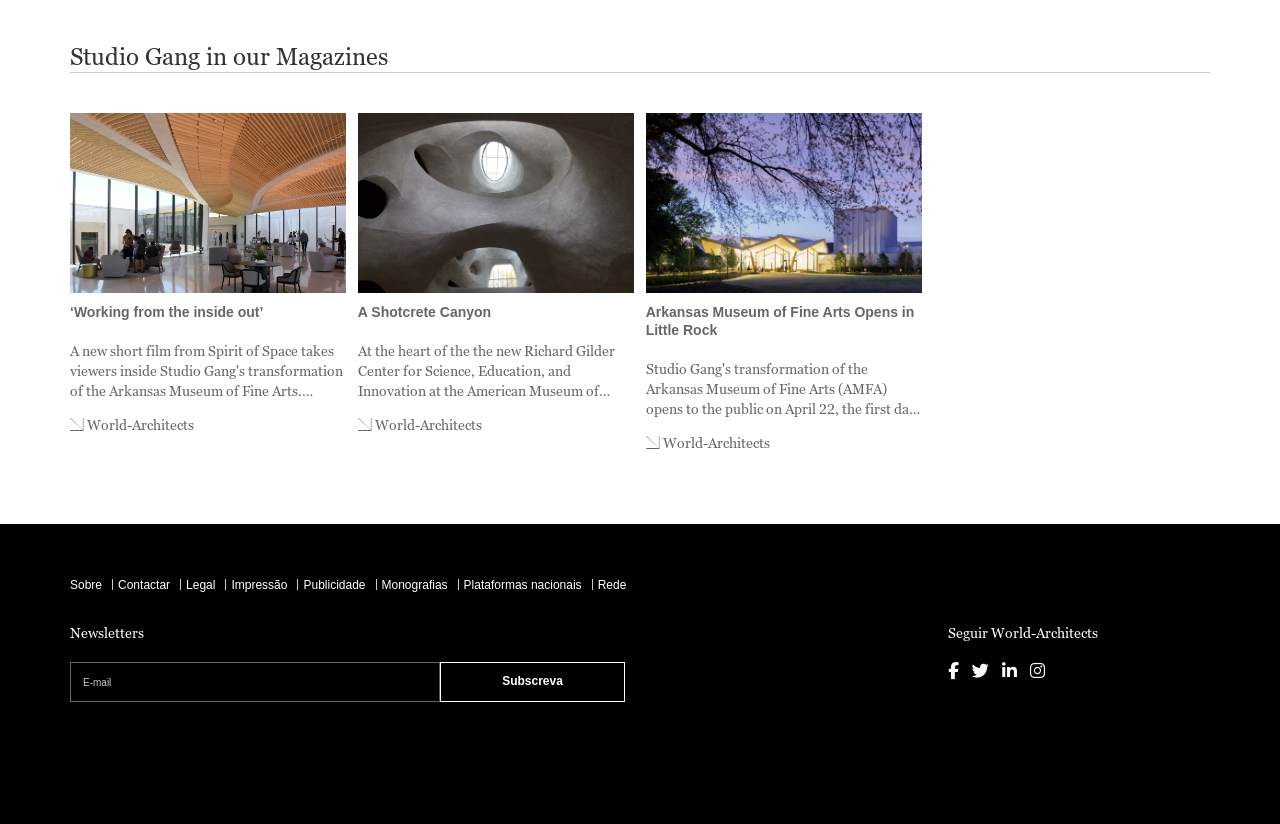Using the description: "Monografias", determine the UI element's bounding box coordinates. Ensure the coordinates are in the format of four float numbers between 0 and 1, i.e., [left, top, right, bottom].

[0.298, 0.702, 0.35, 0.719]